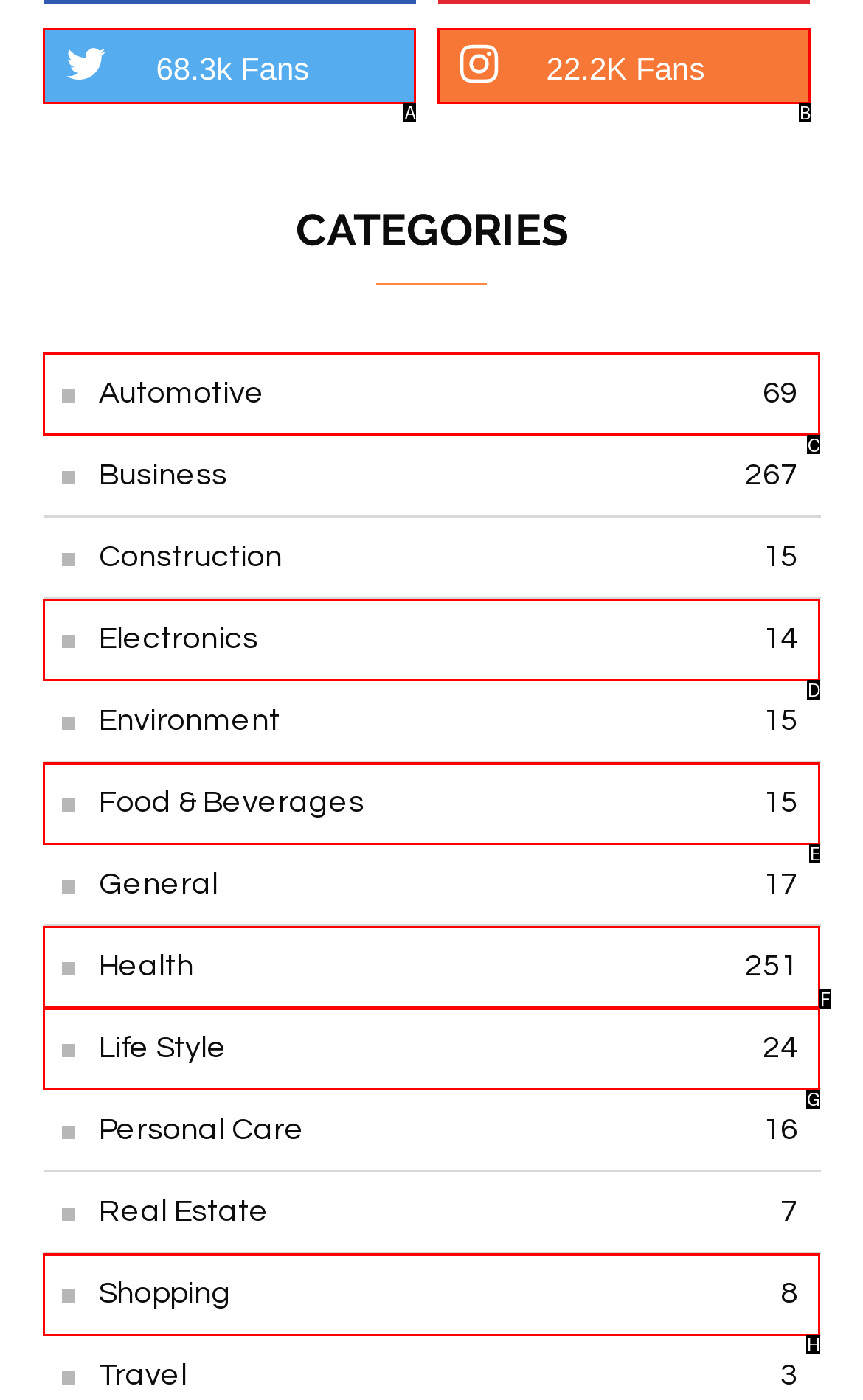Determine the letter of the UI element that will complete the task: Go to the ADVERTISE page
Reply with the corresponding letter.

None